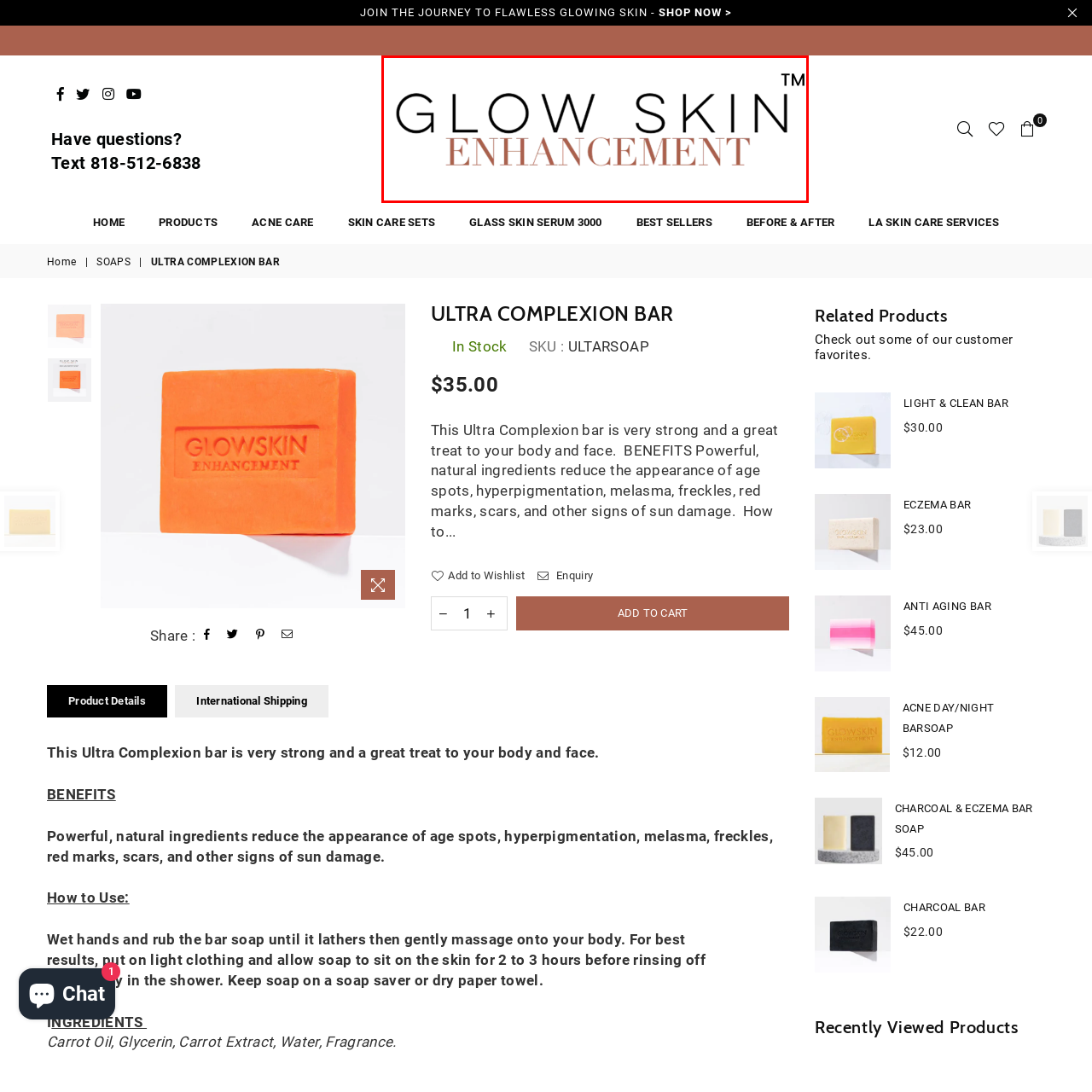What is the purpose of the brand 'Glow Skin Enhancement'?
Focus on the area within the red boundary in the image and answer the question with one word or a short phrase.

skincare products